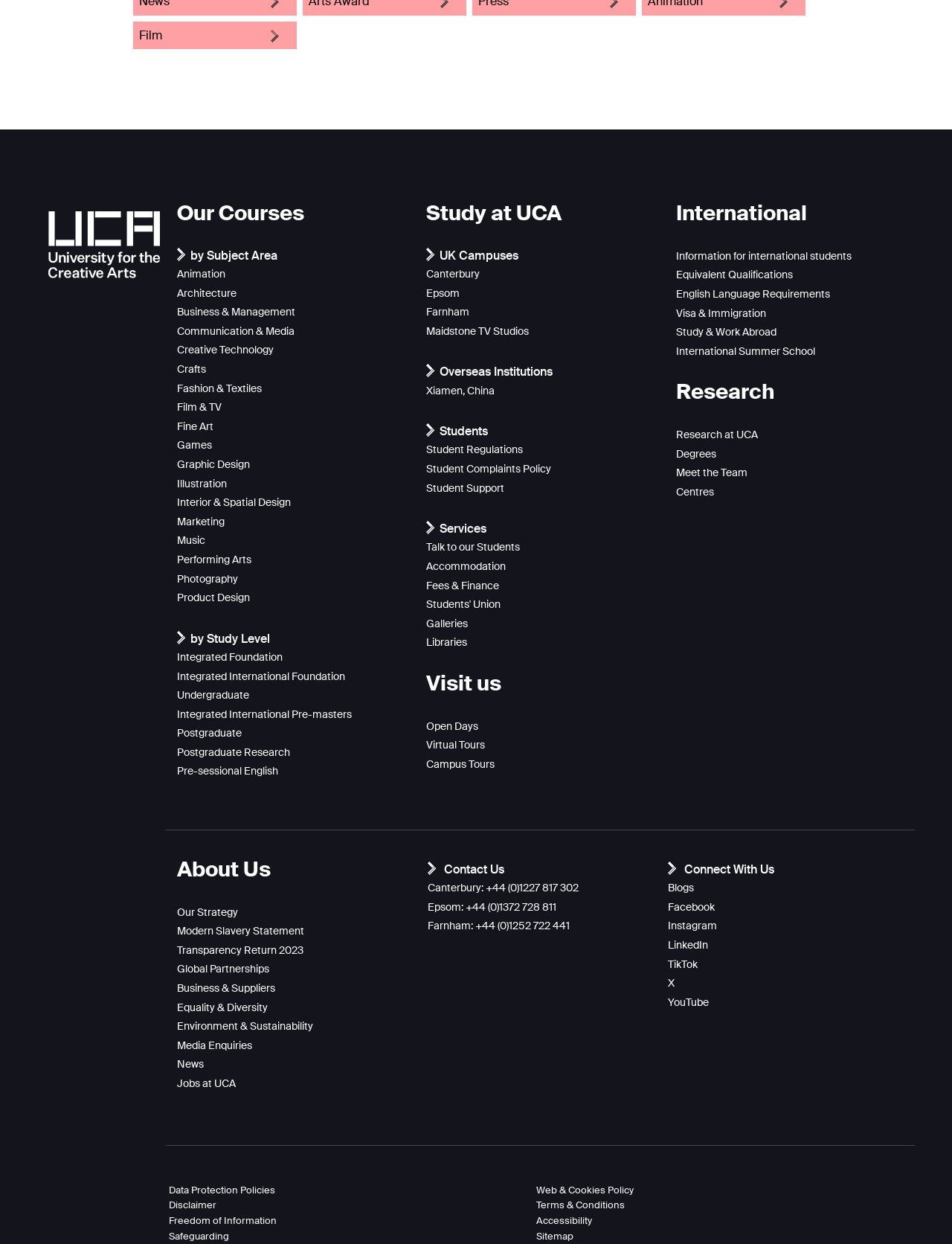What is the name of the university?
Please use the image to deliver a detailed and complete answer.

The university's name is mentioned in the image element with the text 'UCA University for the Creative Arts'.